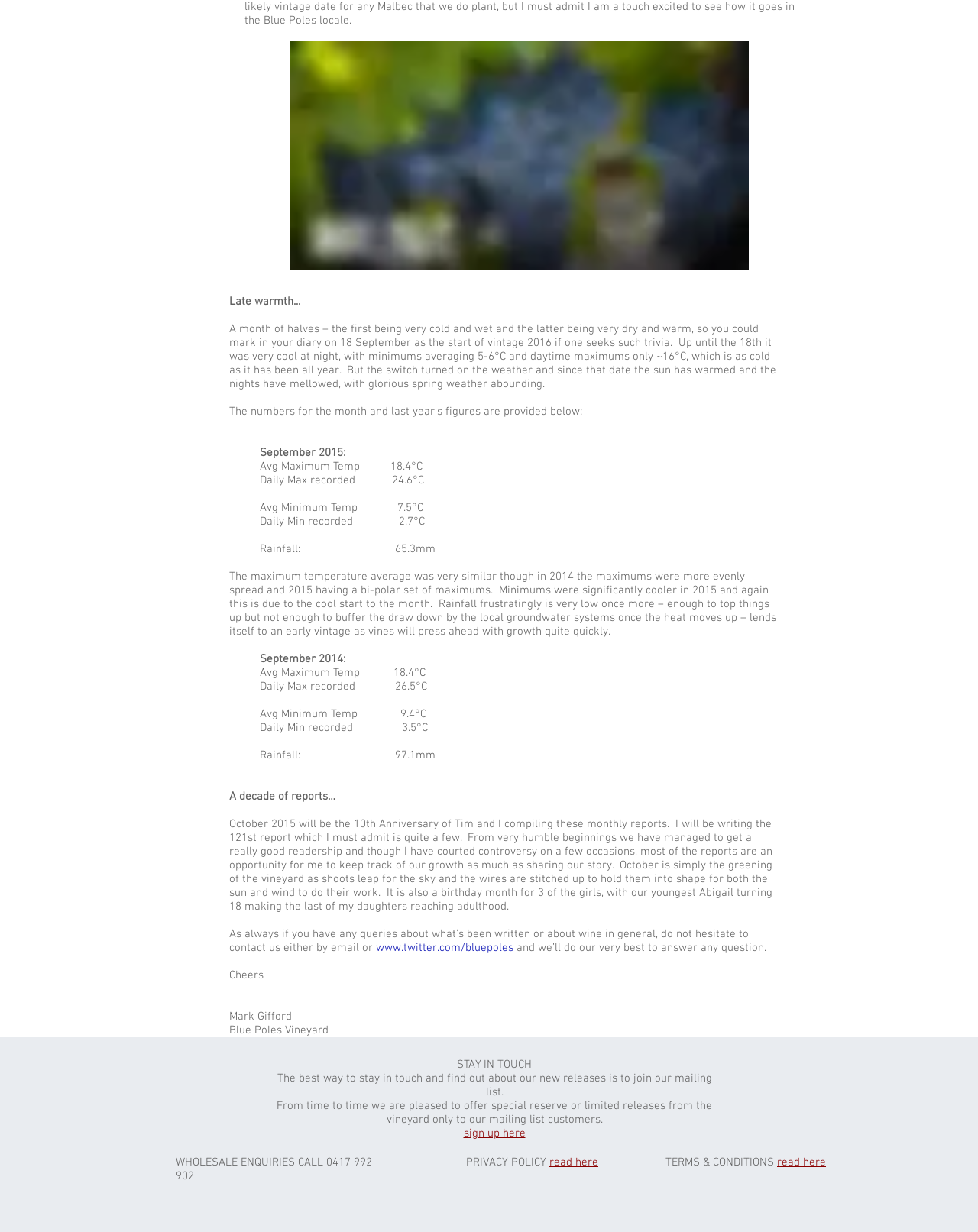What is the Twitter handle of the vineyard?
Provide a well-explained and detailed answer to the question.

I found the answer by looking at the link 'www.twitter.com/bluepoles' which is located in the section 'As always if you have any queries about what’s been written or about wine in general, do not hesitate to contact us either by email or'.